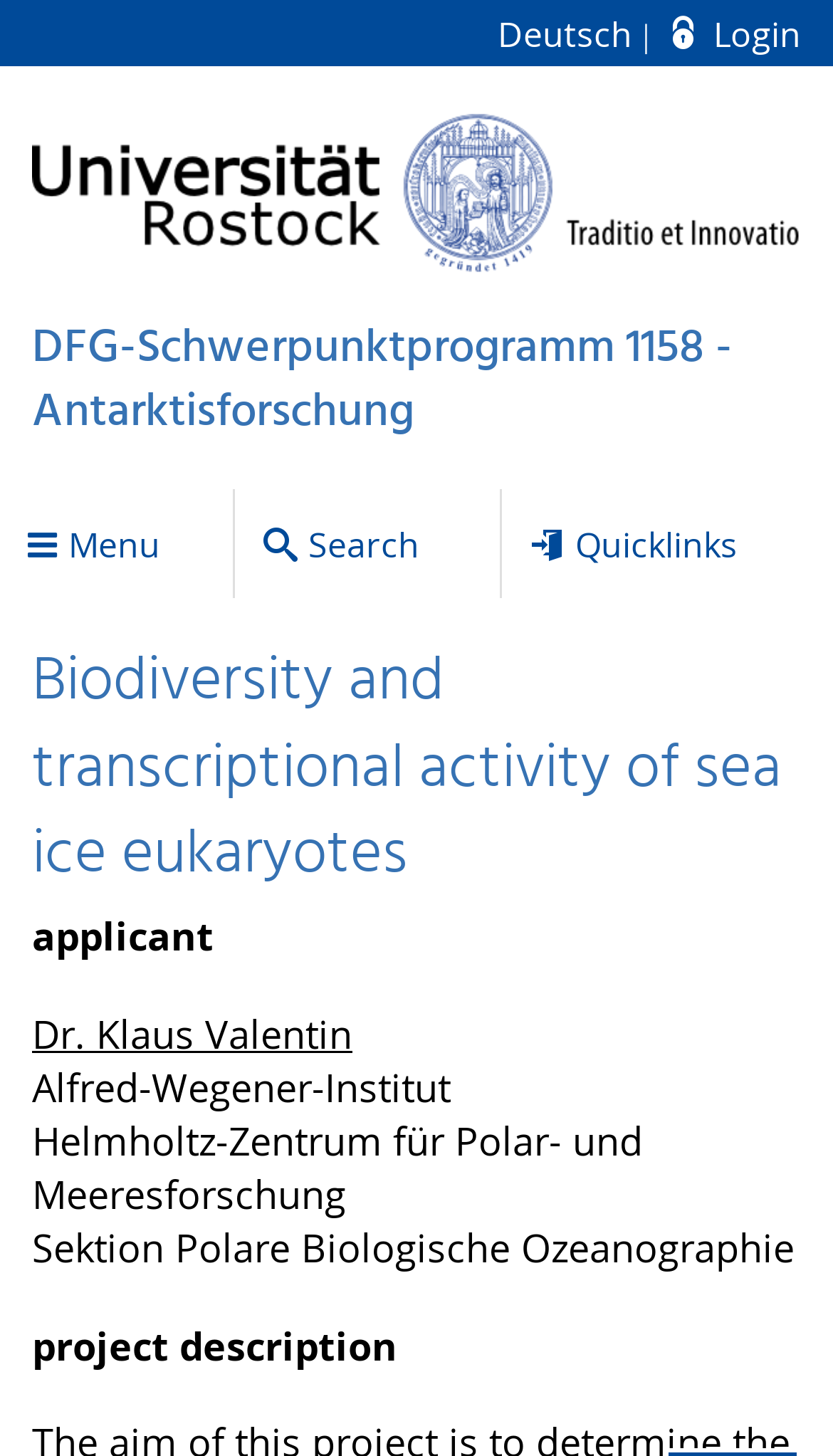Please study the image and answer the question comprehensively:
Who is the applicant?

The applicant's name is mentioned in the link element, which has the text 'Dr. Klaus Valentin'. This suggests that Dr. Klaus Valentin is the applicant for the project.